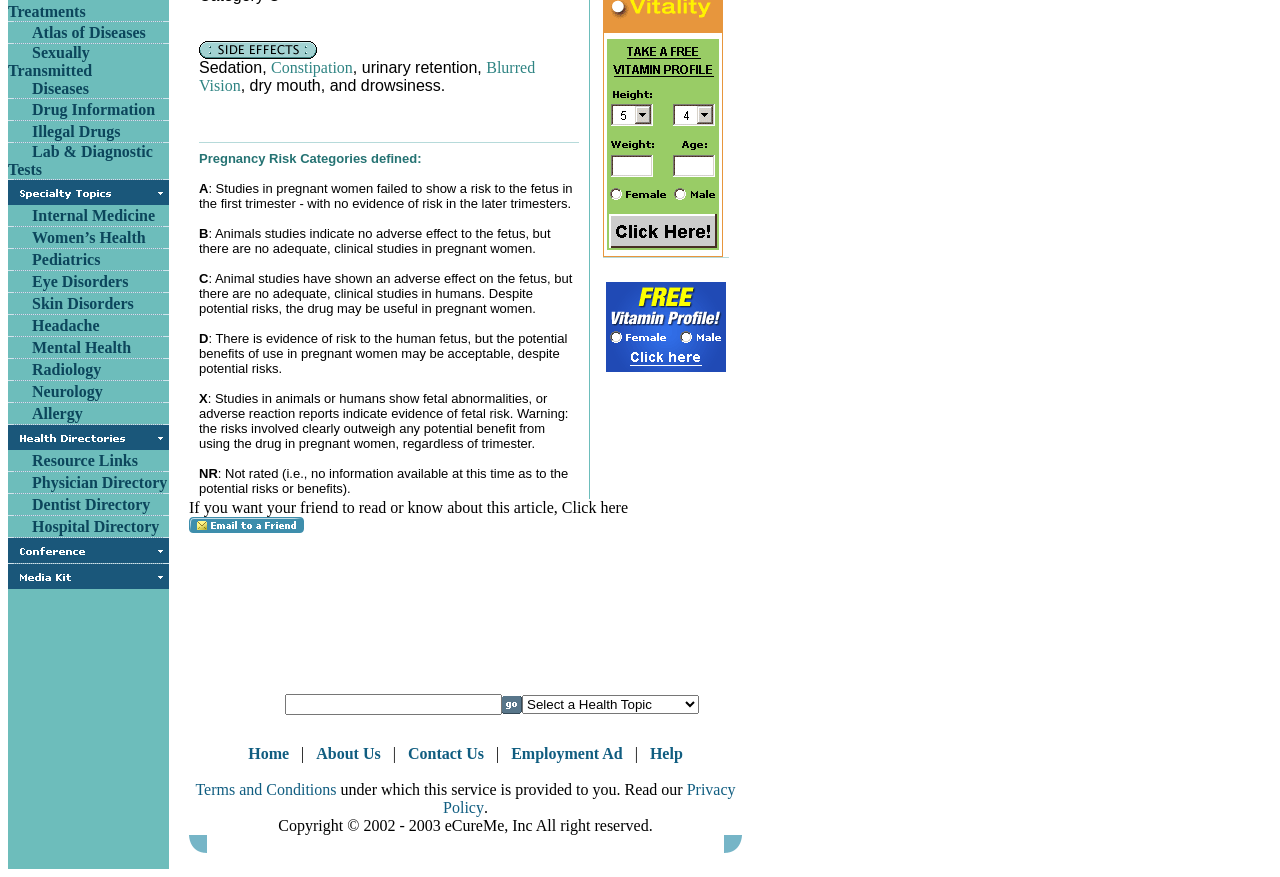Locate the UI element described as follows: "Atlas of Diseases". Return the bounding box coordinates as four float numbers between 0 and 1 in the order [left, top, right, bottom].

[0.025, 0.027, 0.114, 0.046]